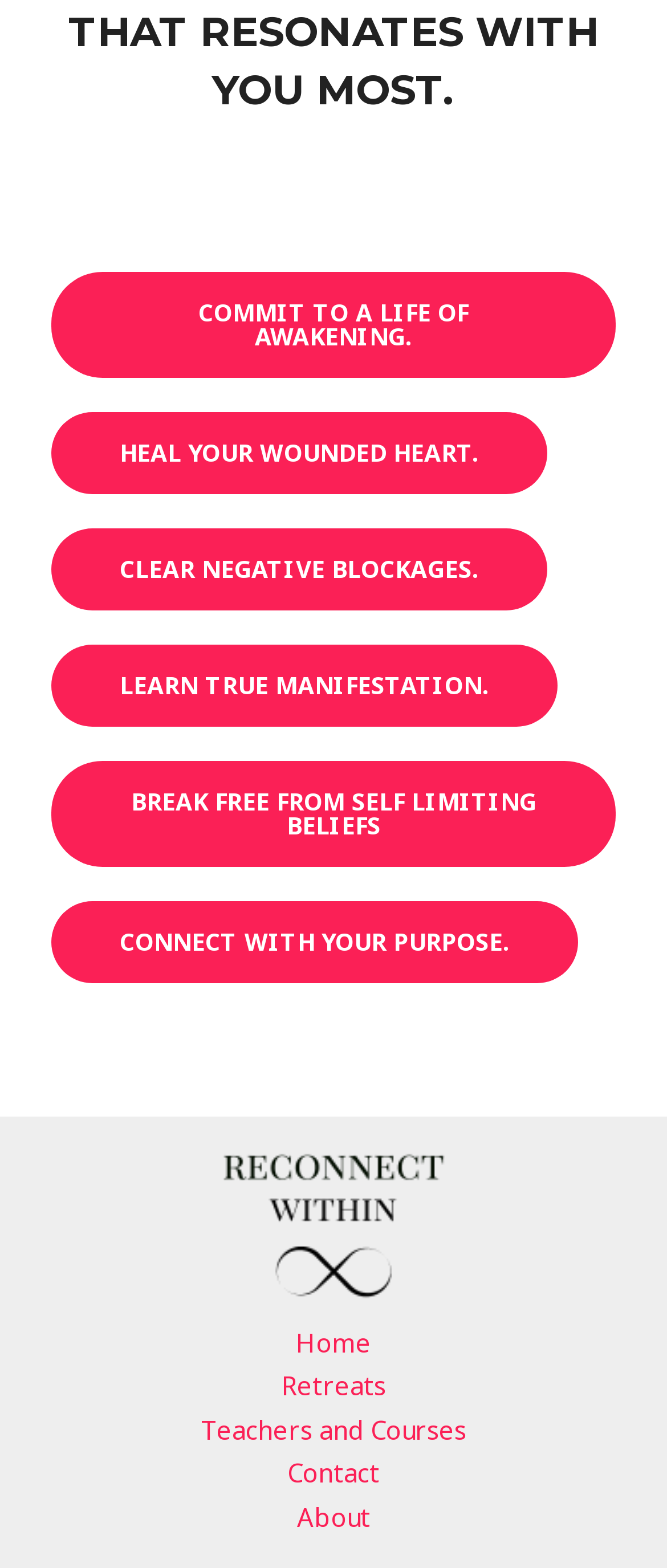Look at the image and write a detailed answer to the question: 
What is the last link in the navigation section?

I looked at the navigation section and found the links 'Home', 'Retreats', 'Teachers and Courses', 'Contact', and 'About'. The last link in the navigation section is 'About'.